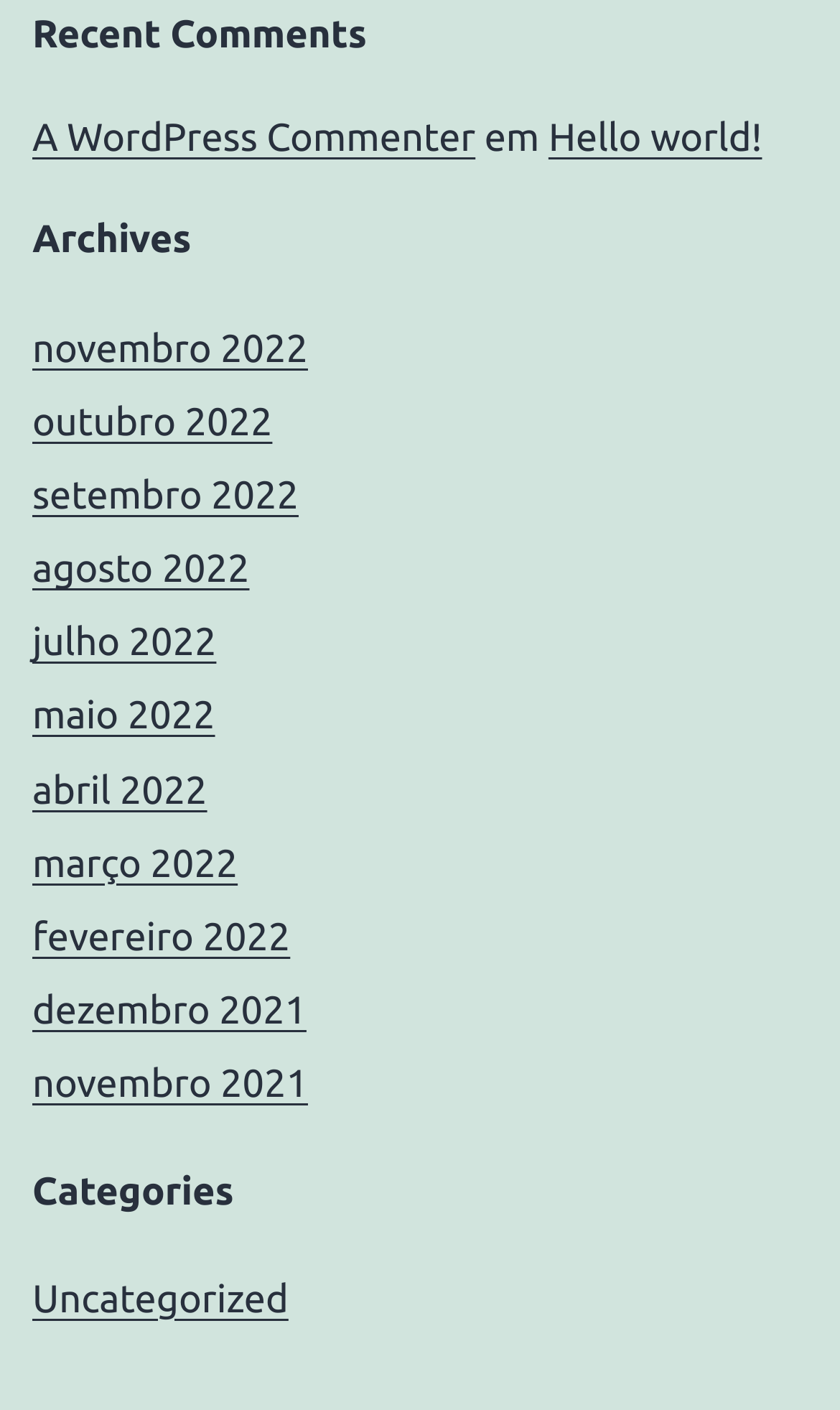How many comments are listed under 'Recent Comments'?
Using the visual information from the image, give a one-word or short-phrase answer.

1